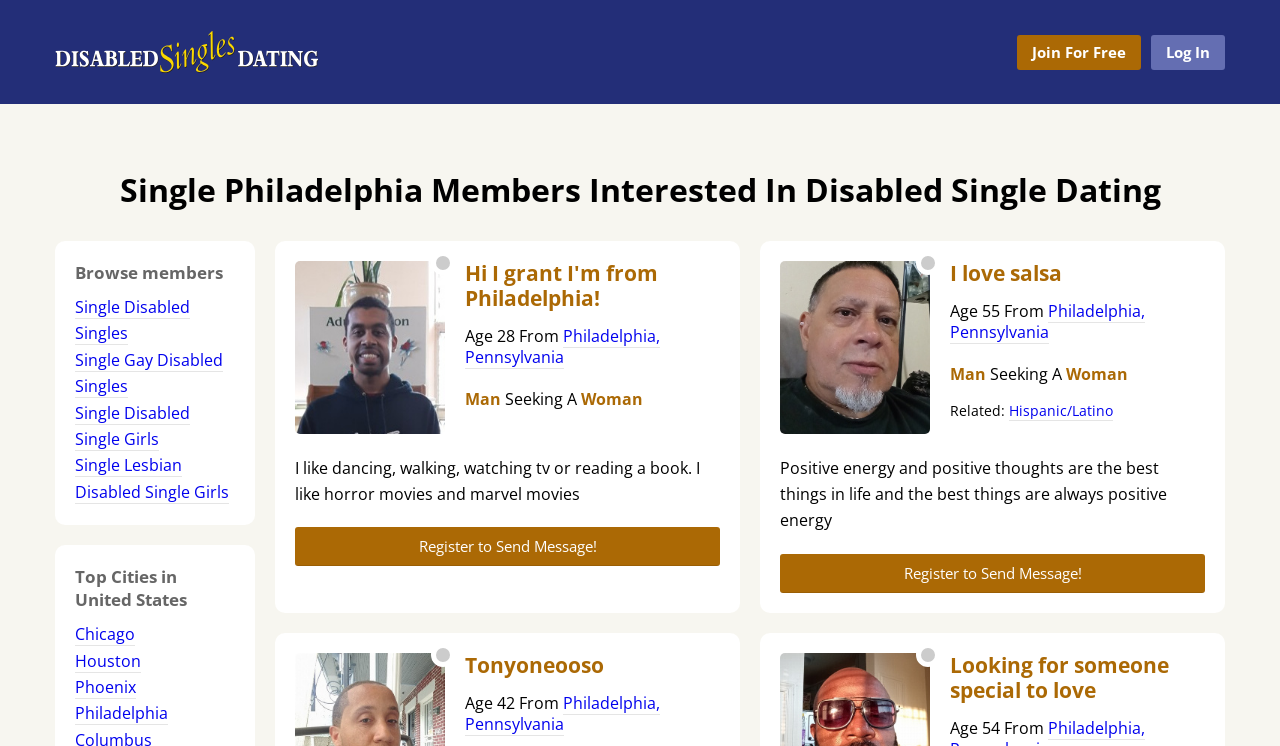Extract the main title from the webpage and generate its text.

Single Philadelphia Members Interested In Disabled Single Dating